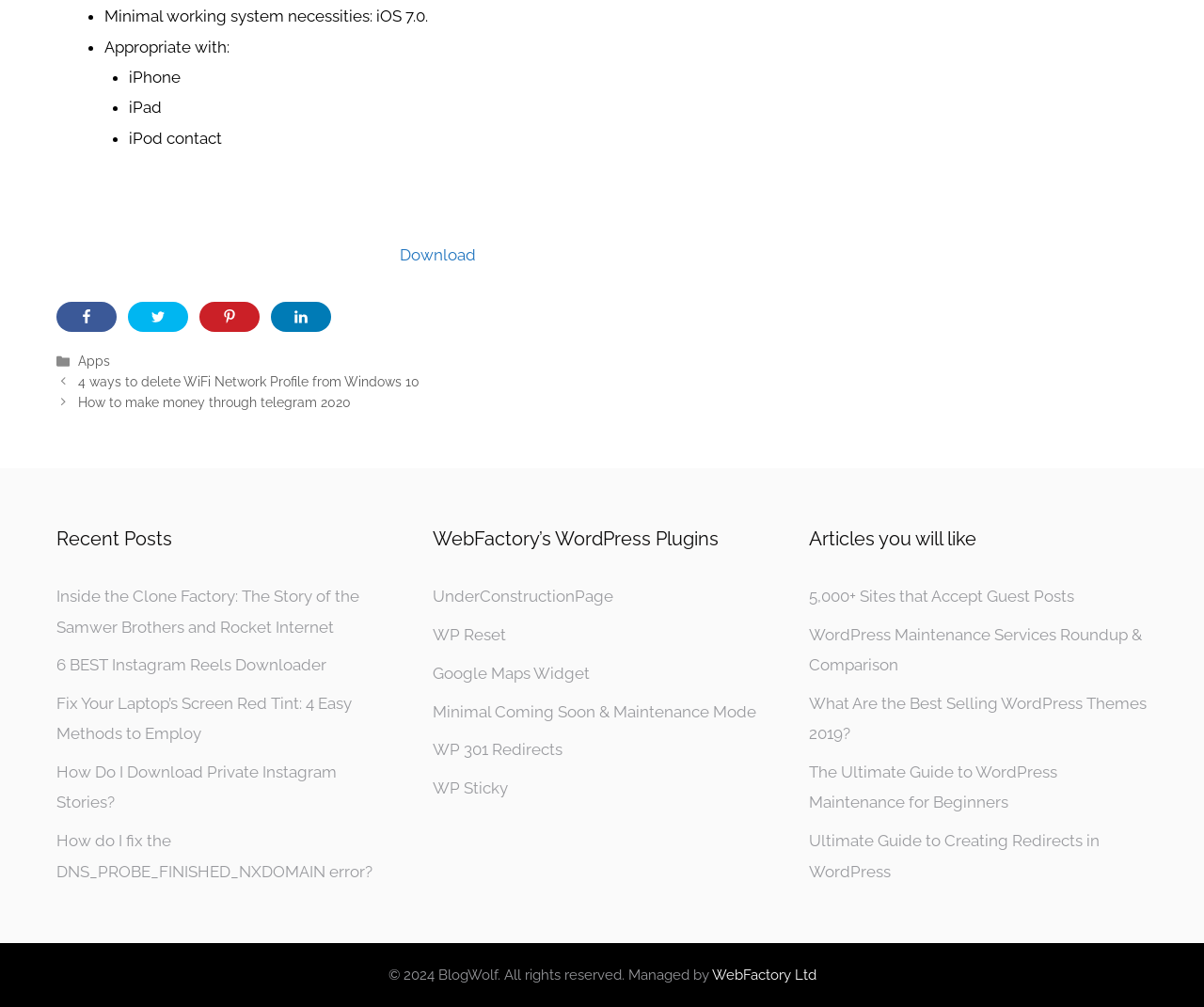Determine the bounding box coordinates of the clickable element to achieve the following action: 'Download the app'. Provide the coordinates as four float values between 0 and 1, formatted as [left, top, right, bottom].

[0.332, 0.243, 0.395, 0.262]